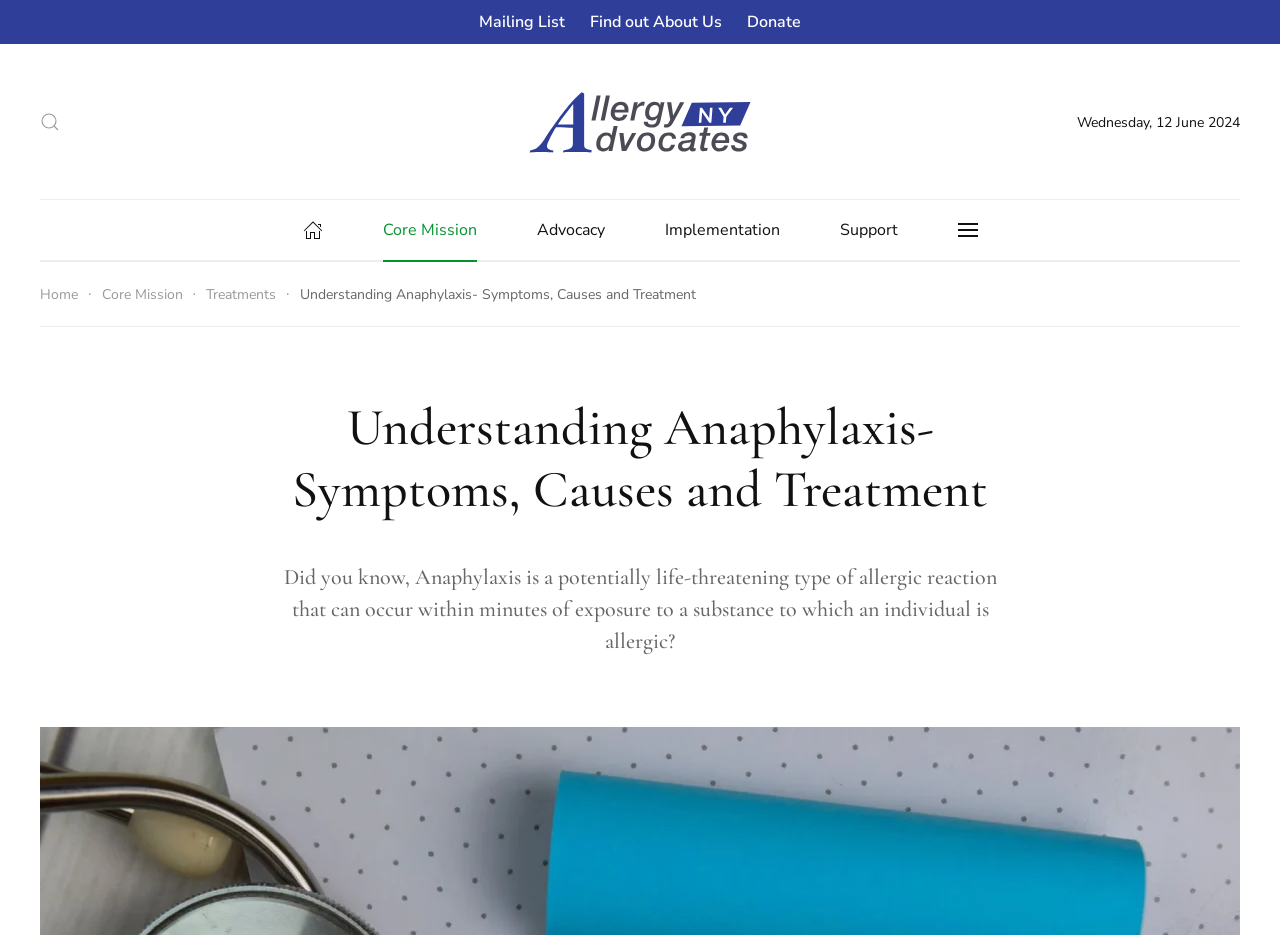Using the details from the image, please elaborate on the following question: What is the current date?

I found the current date by looking at the time element on the webpage, which displays the date as 'Wednesday, 12 June 2024'.